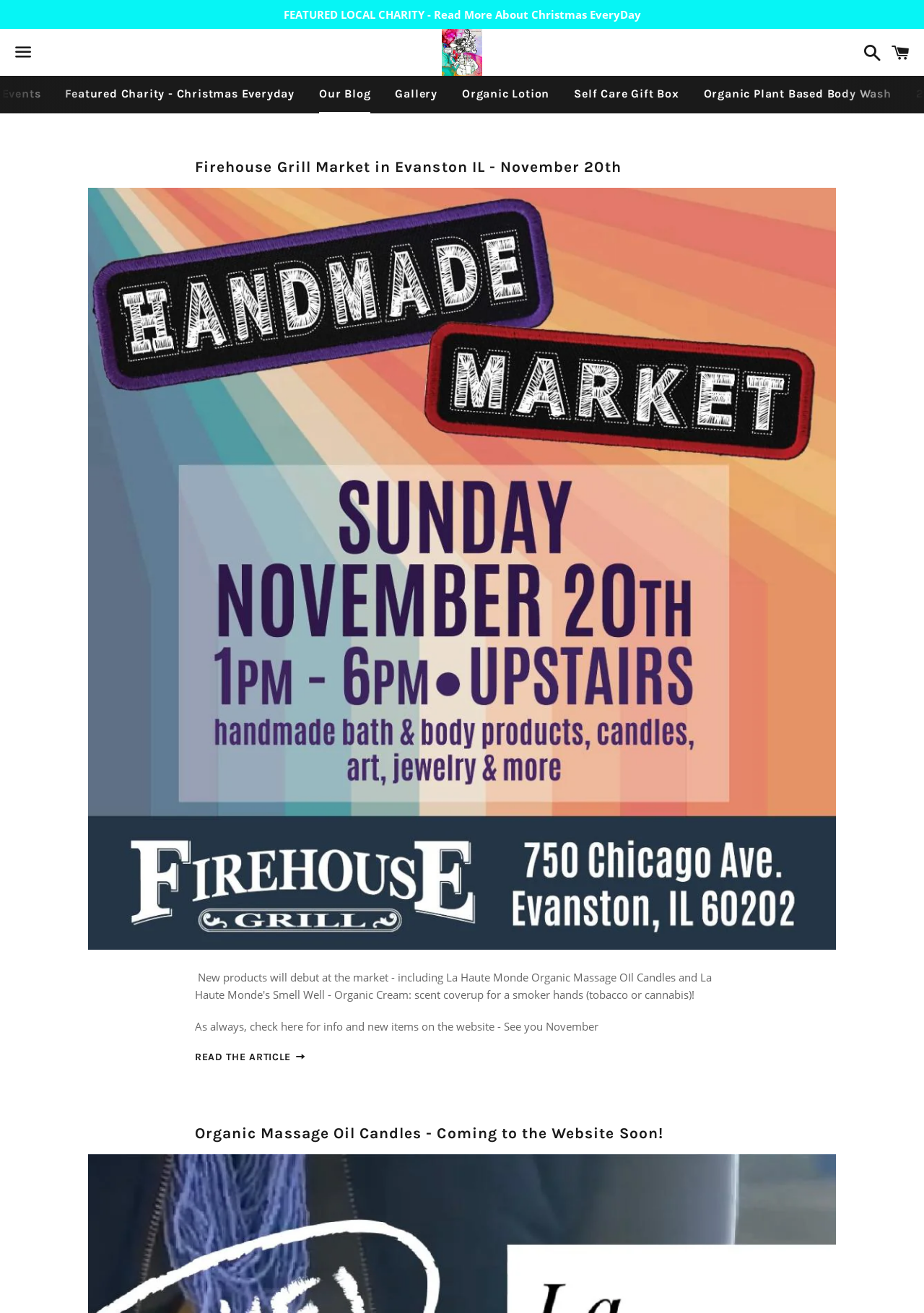Could you indicate the bounding box coordinates of the region to click in order to complete this instruction: "Click the 'Menu' button".

[0.008, 0.023, 0.043, 0.057]